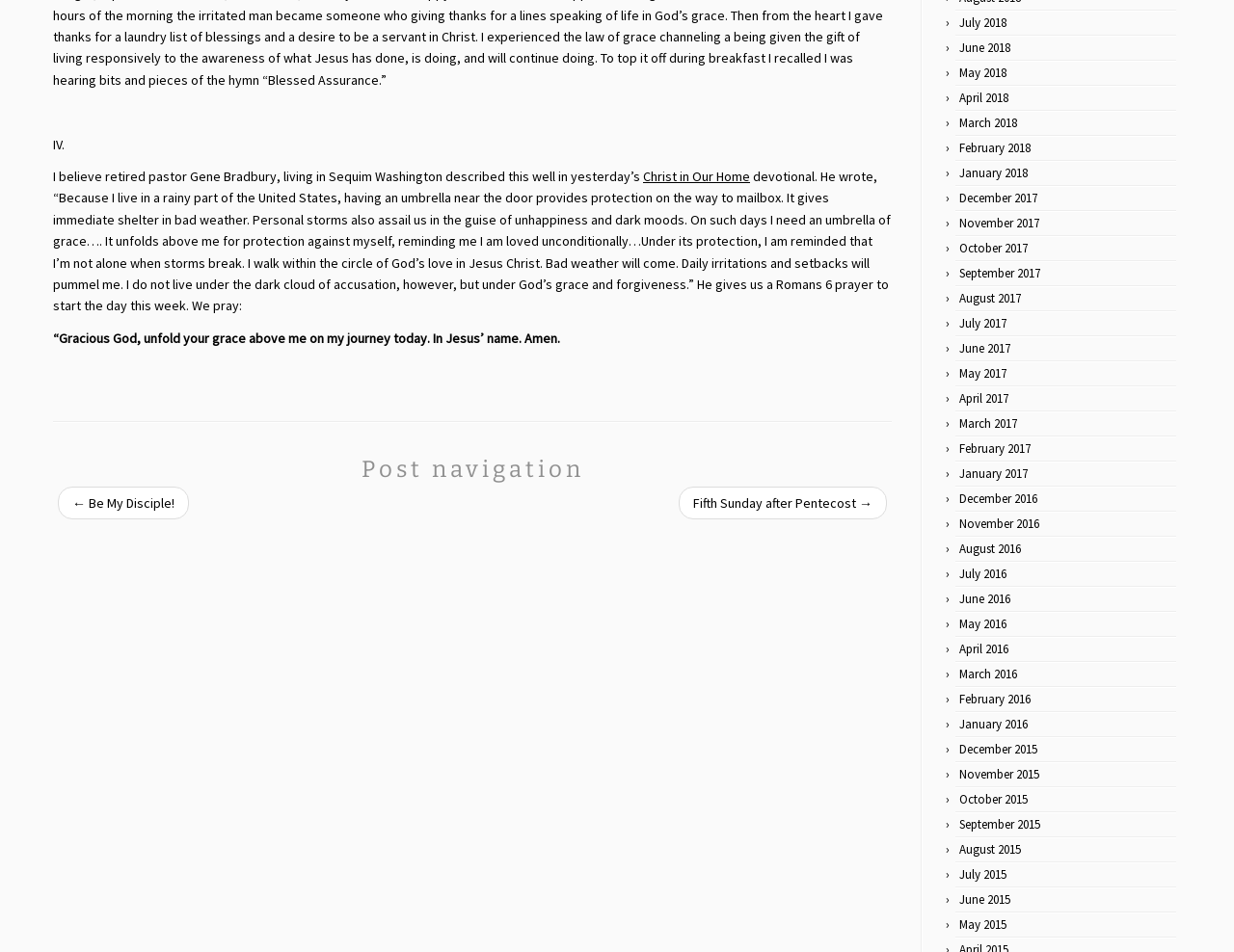Determine the bounding box coordinates of the UI element described below. Use the format (top-left x, top-left y, bottom-right x, bottom-right y) with floating point numbers between 0 and 1: ← Be My Disciple!

[0.059, 0.519, 0.141, 0.537]